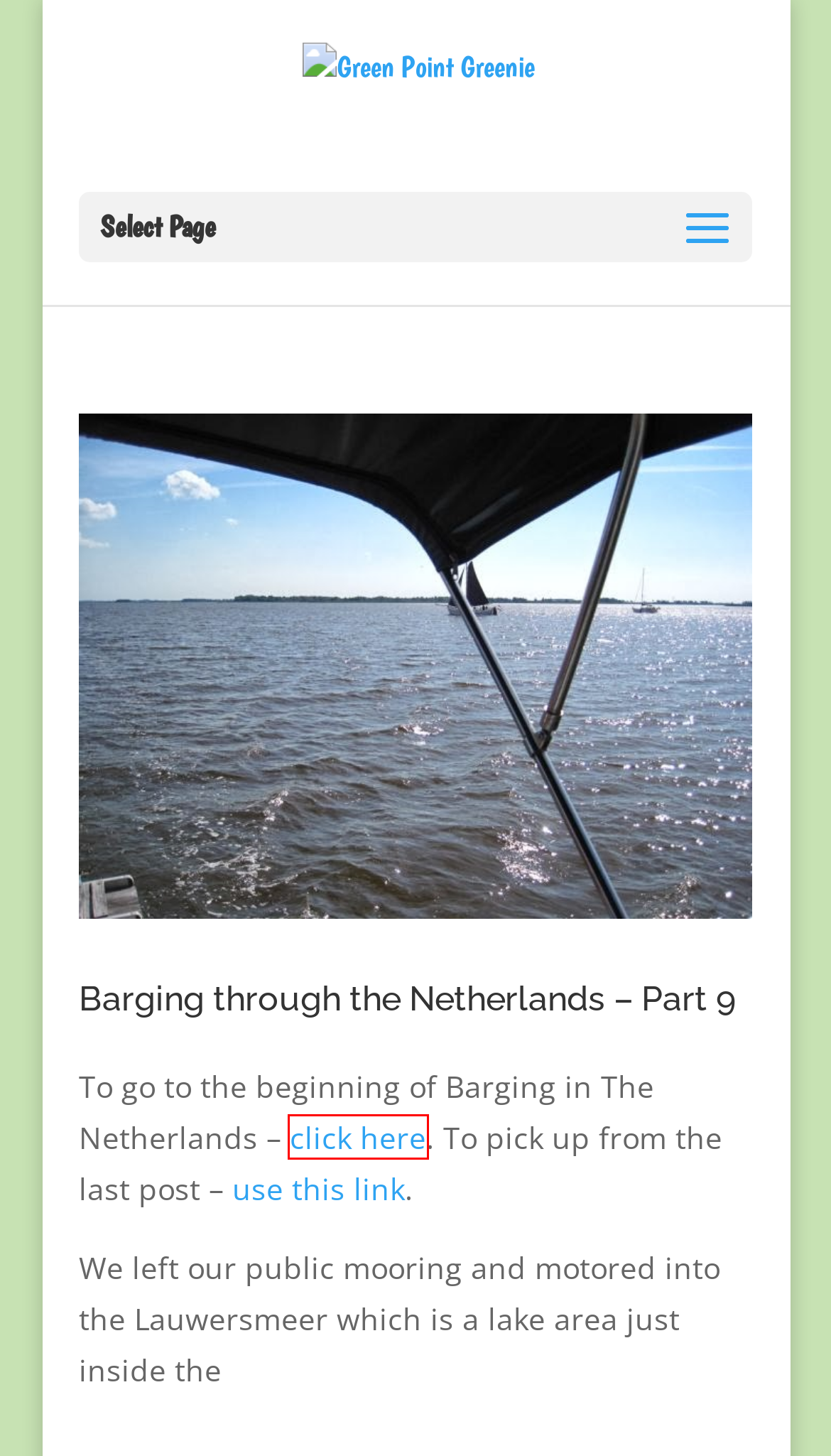Analyze the webpage screenshot with a red bounding box highlighting a UI element. Select the description that best matches the new webpage after clicking the highlighted element. Here are the options:
A. Barging through the Netherlands - Part 8 - Green Point Greenie
B. travel blog Archives - Green Point Greenie
C. Barging through the Netherlands - Part 9 - Green Point Greenie
D. Zimbabwe Archives - Green Point Greenie
E. Netherlands Archives - Green Point Greenie
F. Barging through the Netherlands - Green Point Greenie
G. Home - Green Point Greenie
H. Thailand Archives - Green Point Greenie

F